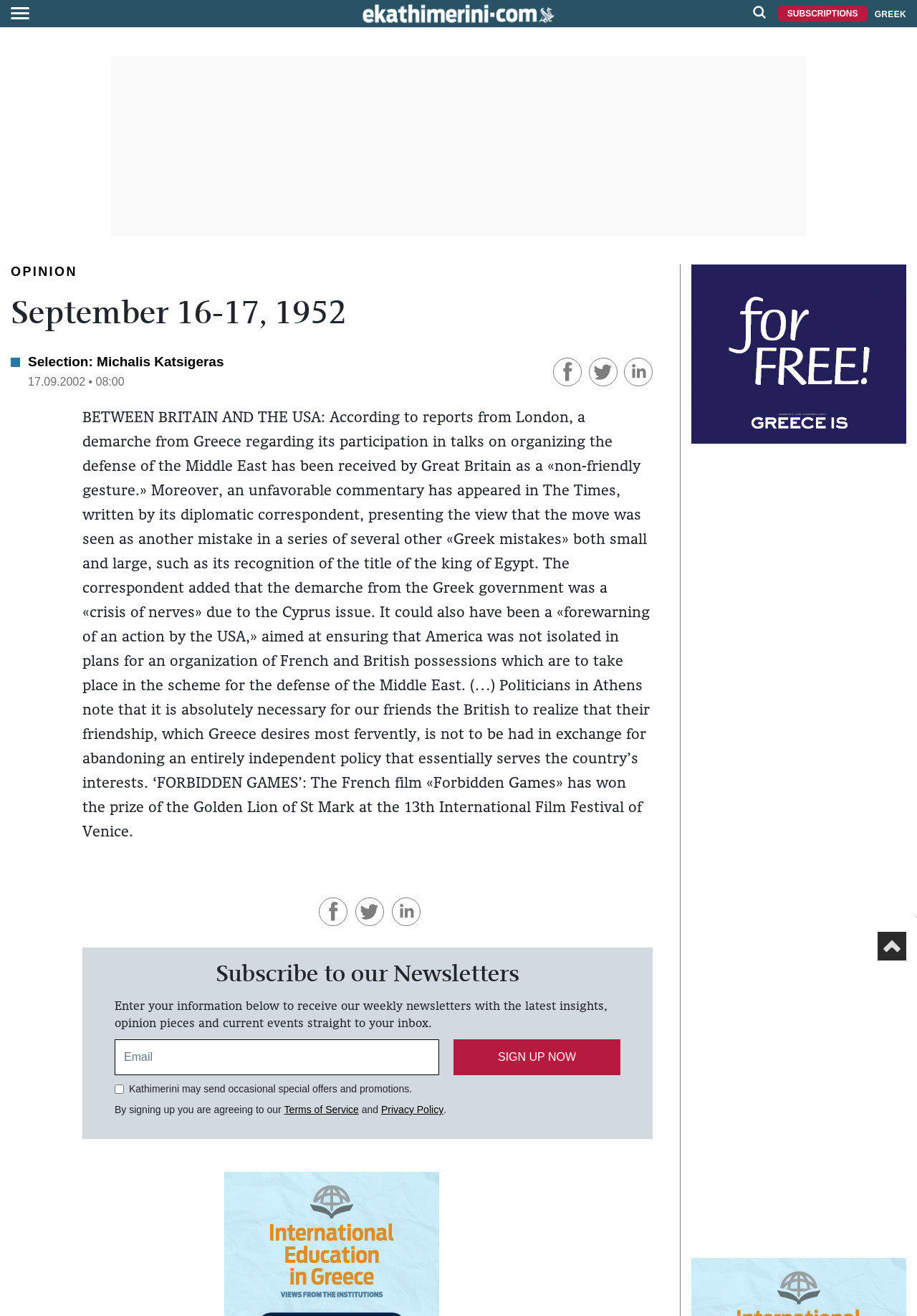Please find the bounding box coordinates for the clickable element needed to perform this instruction: "Share on Facebook".

[0.603, 0.276, 0.638, 0.285]